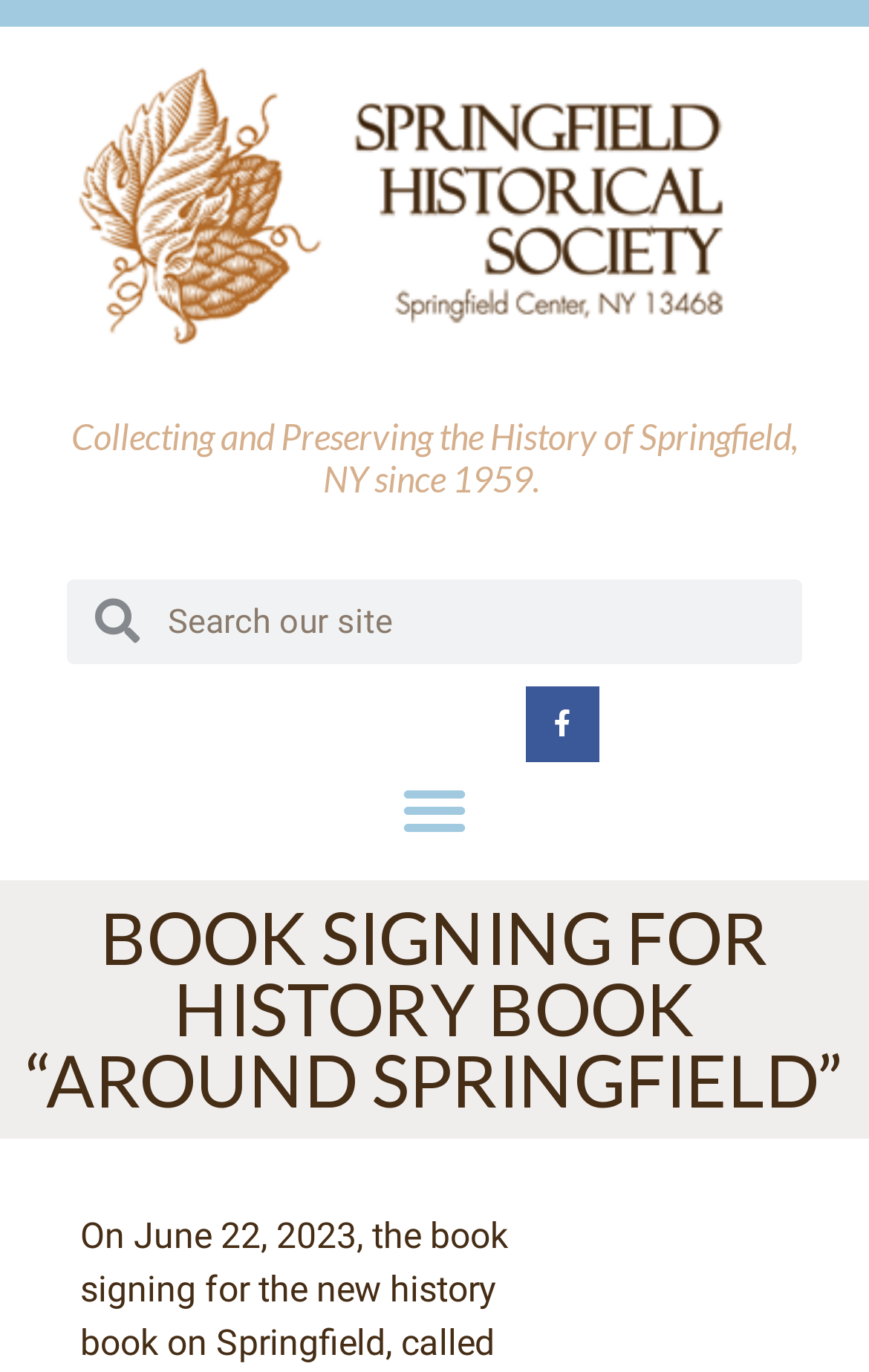Using the description: "alt="Springfield Historical Society"", determine the UI element's bounding box coordinates. Ensure the coordinates are in the format of four float numbers between 0 and 1, i.e., [left, top, right, bottom].

[0.077, 0.036, 0.923, 0.256]